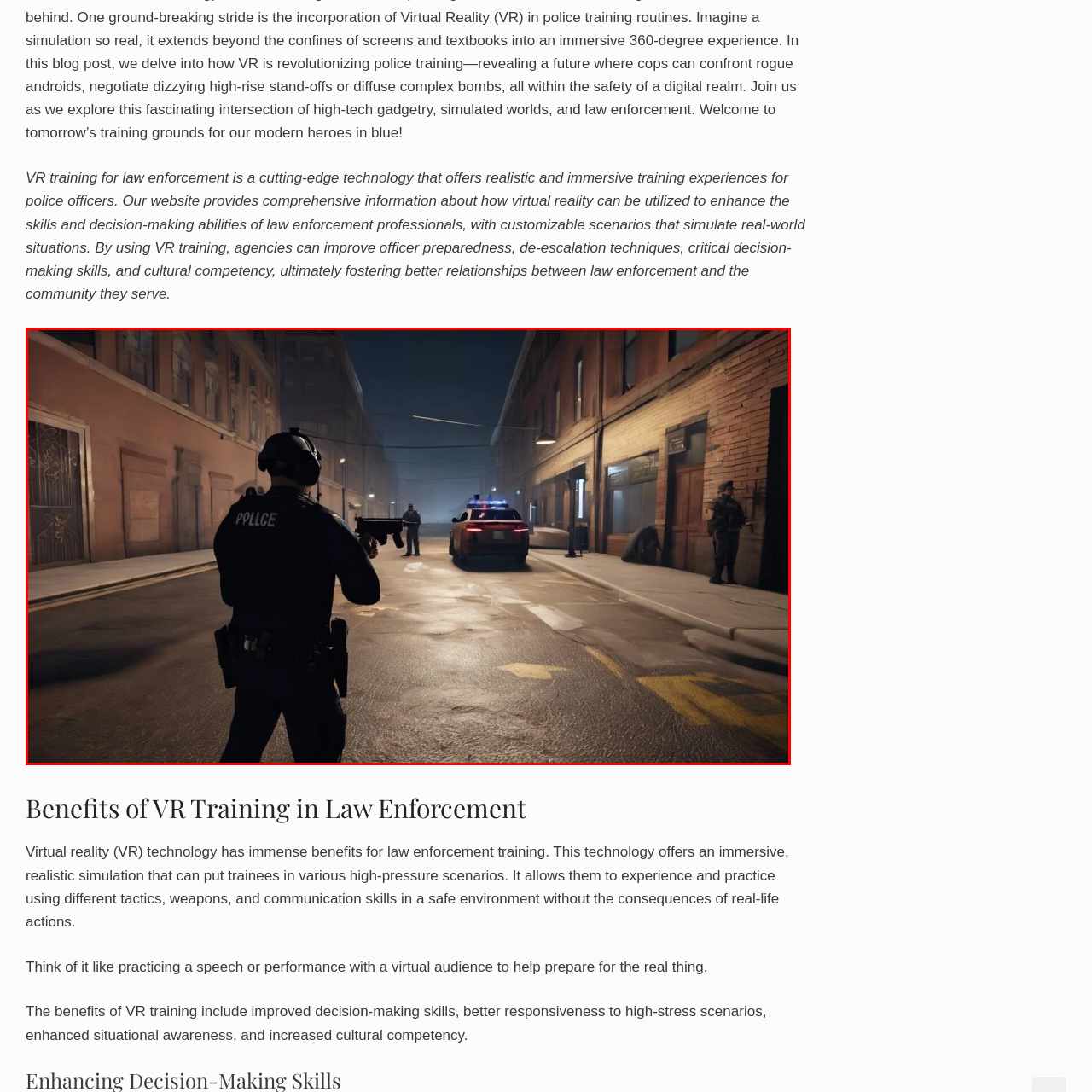What is the purpose of this VR training scenario?
Analyze the image inside the red bounding box and provide a one-word or short-phrase answer to the question.

To improve officer preparedness